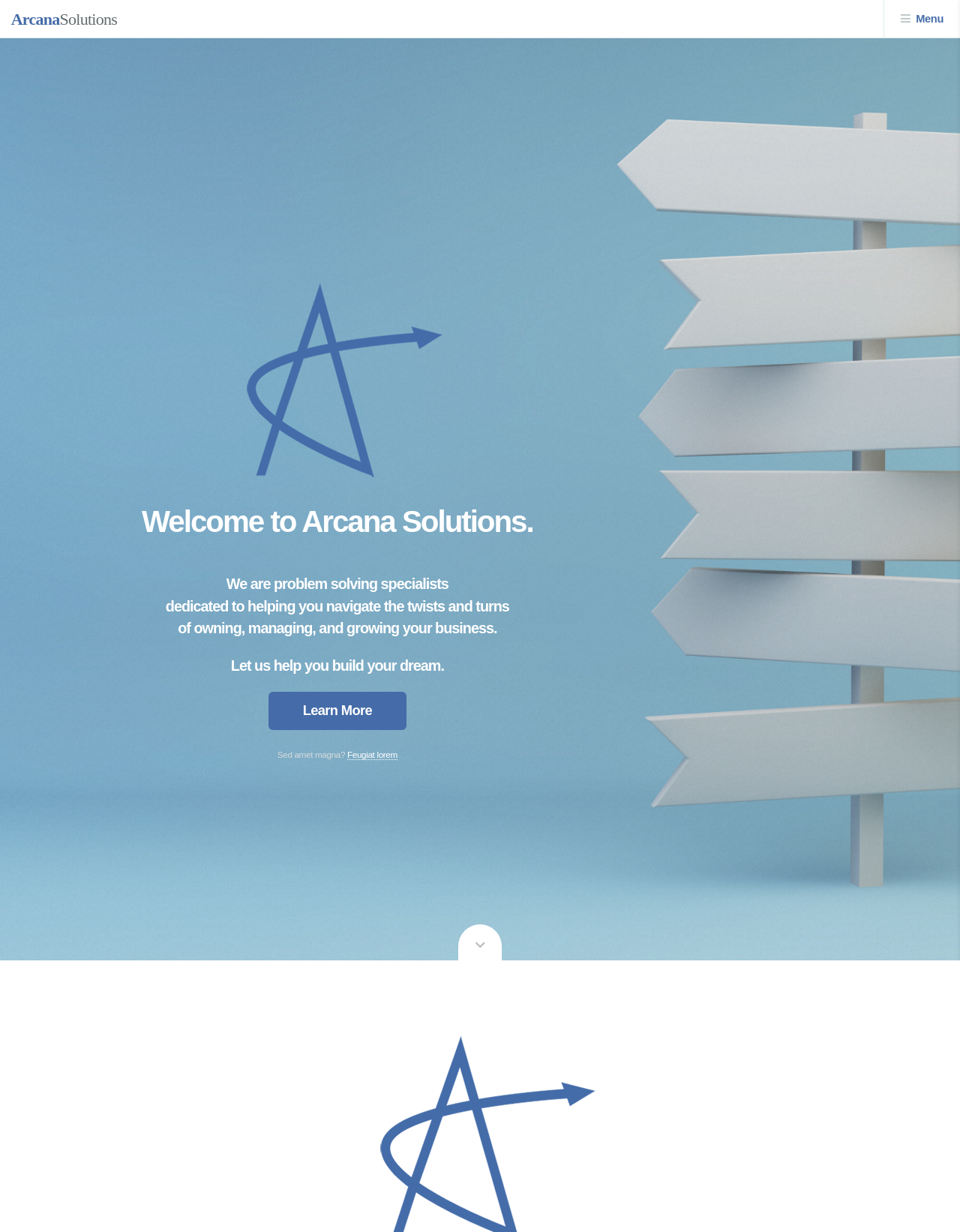Please reply to the following question with a single word or a short phrase:
What is the purpose of Arcana Solutions?

Problem solving specialists